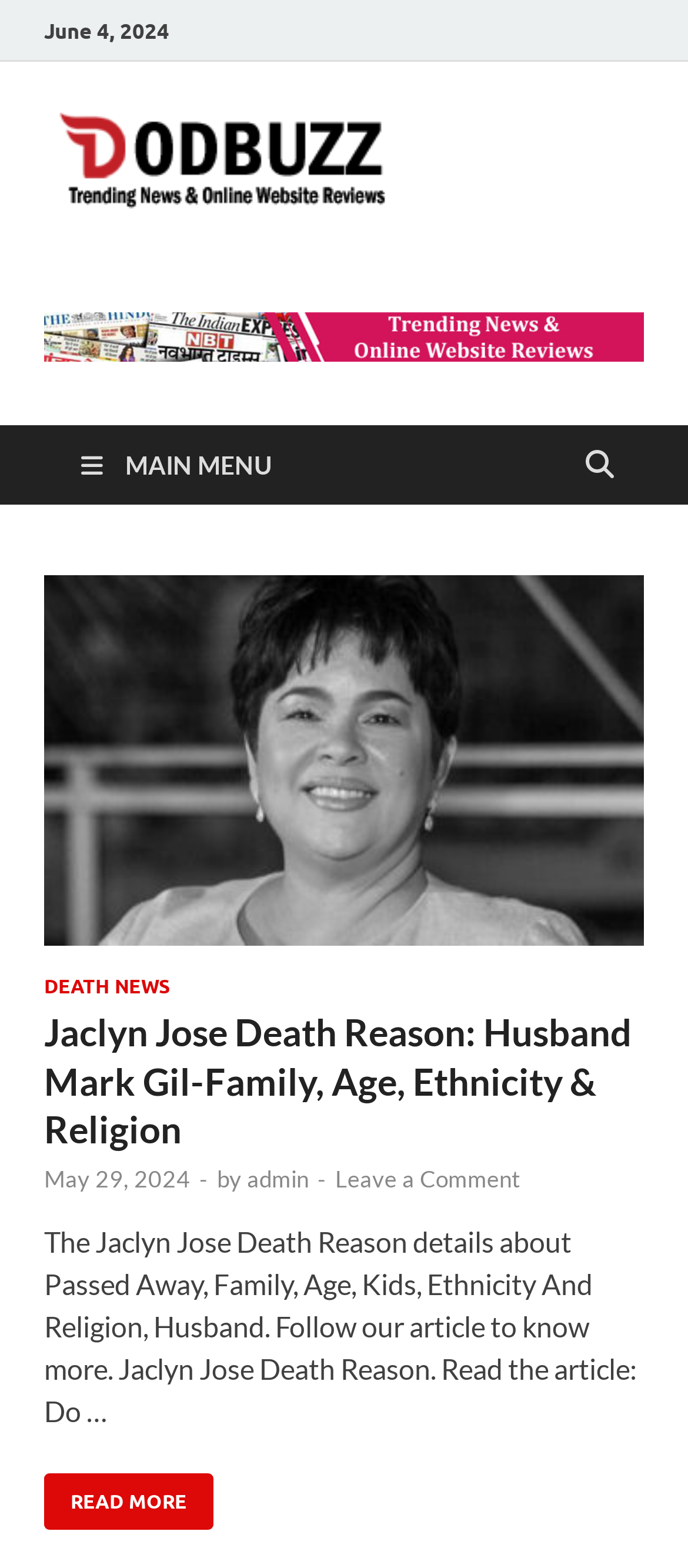Identify the bounding box coordinates of the area that should be clicked in order to complete the given instruction: "Leave a comment on the article". The bounding box coordinates should be four float numbers between 0 and 1, i.e., [left, top, right, bottom].

[0.487, 0.743, 0.756, 0.761]